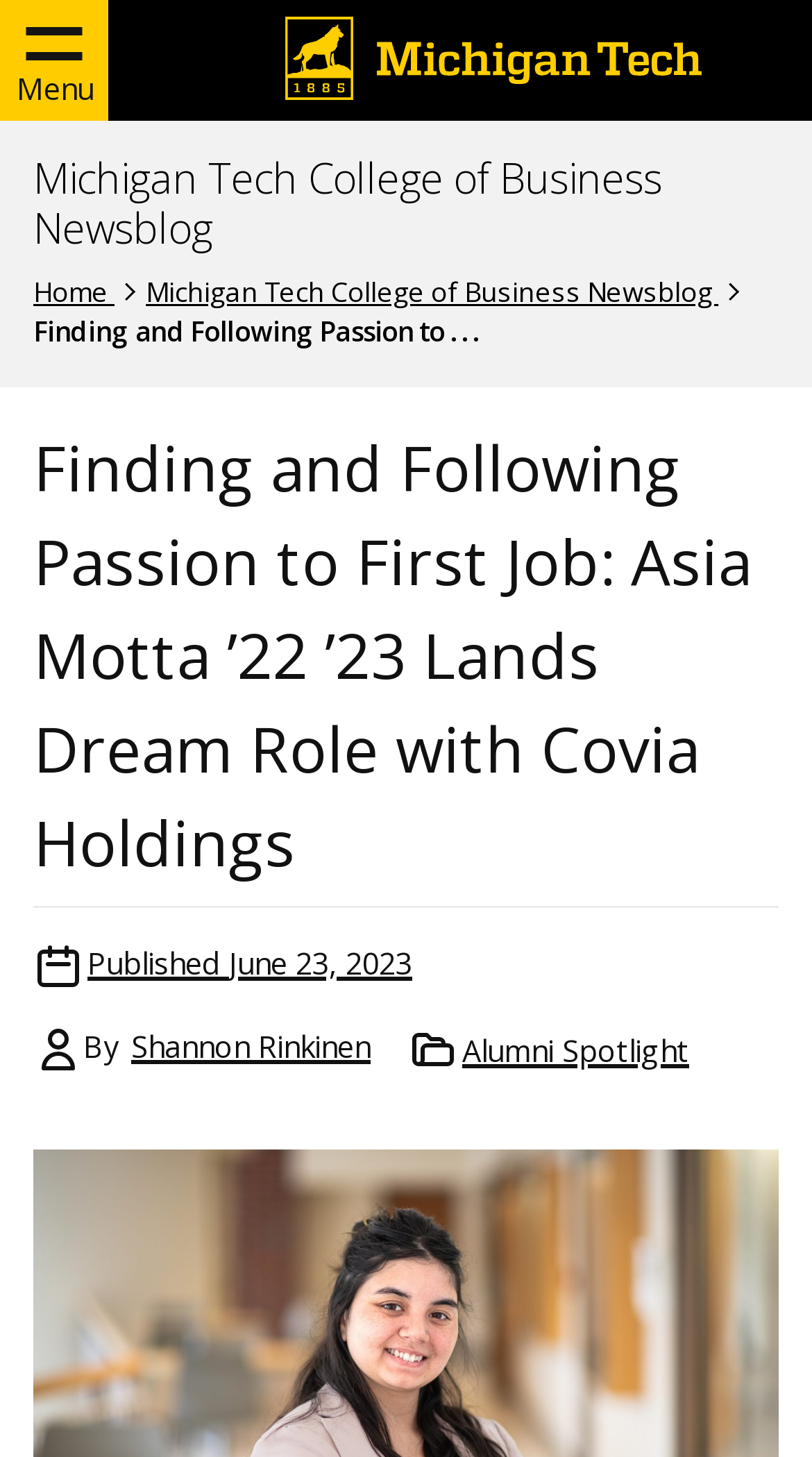Determine the bounding box coordinates for the region that must be clicked to execute the following instruction: "Visit the Michigan Tech College of Business Newsblog homepage".

[0.041, 0.106, 0.959, 0.174]